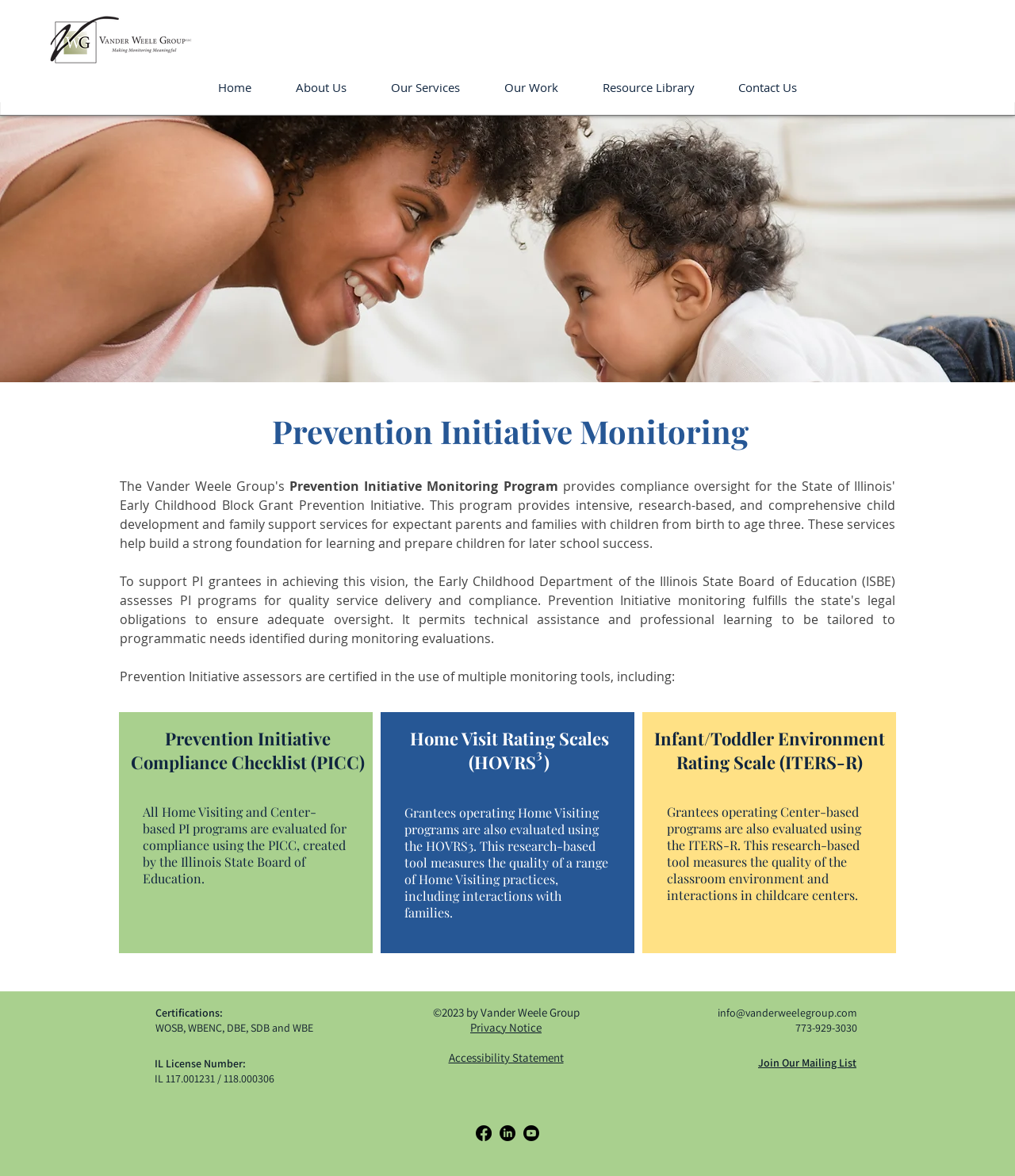What is the purpose of the Prevention Initiative Compliance Checklist?
Refer to the image and provide a detailed answer to the question.

The purpose of the Prevention Initiative Compliance Checklist (PICC) can be found in the main content section of the webpage, where it is described as a tool used to evaluate compliance of Home Visiting and Center-based PI programs.